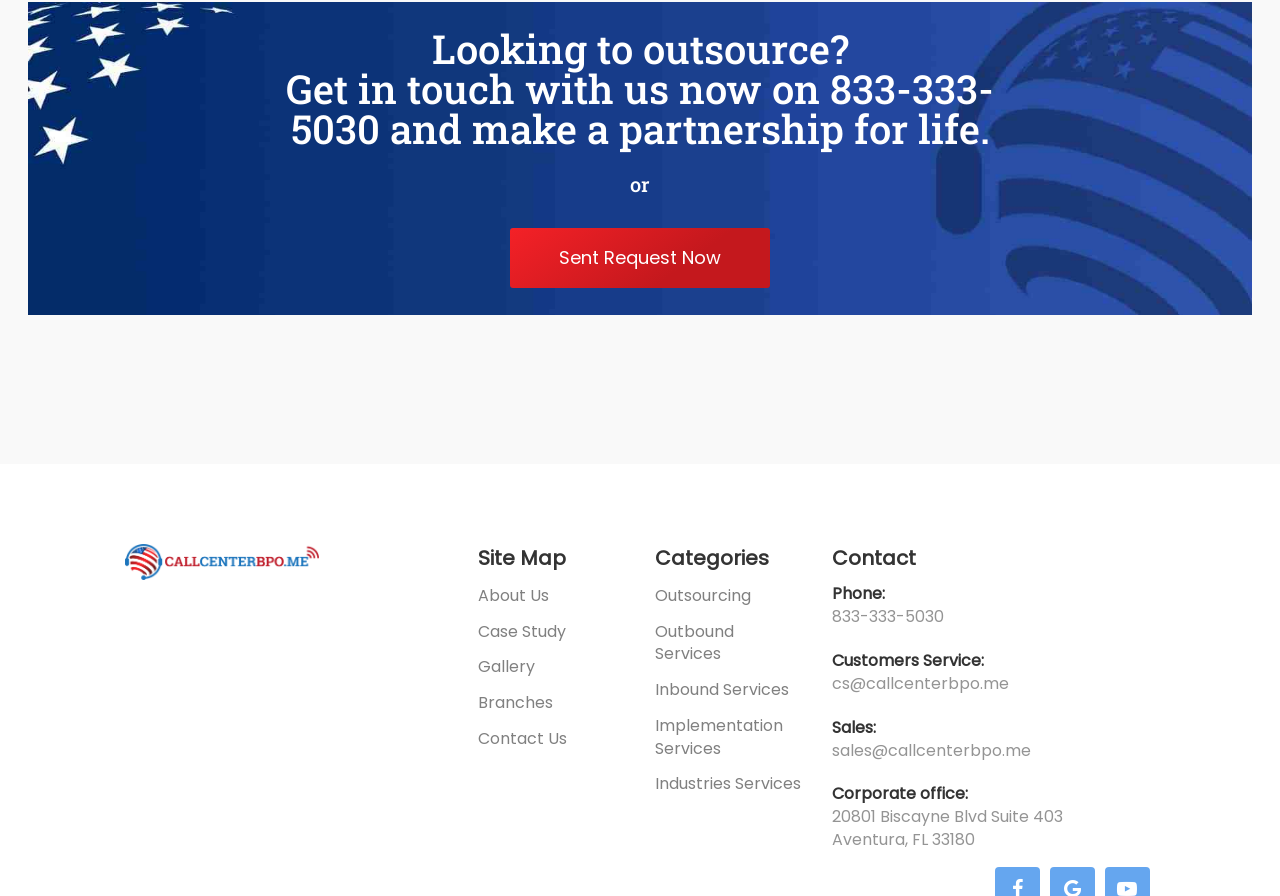Find the bounding box coordinates for the UI element that matches this description: "Industries Services".

[0.512, 0.862, 0.626, 0.888]